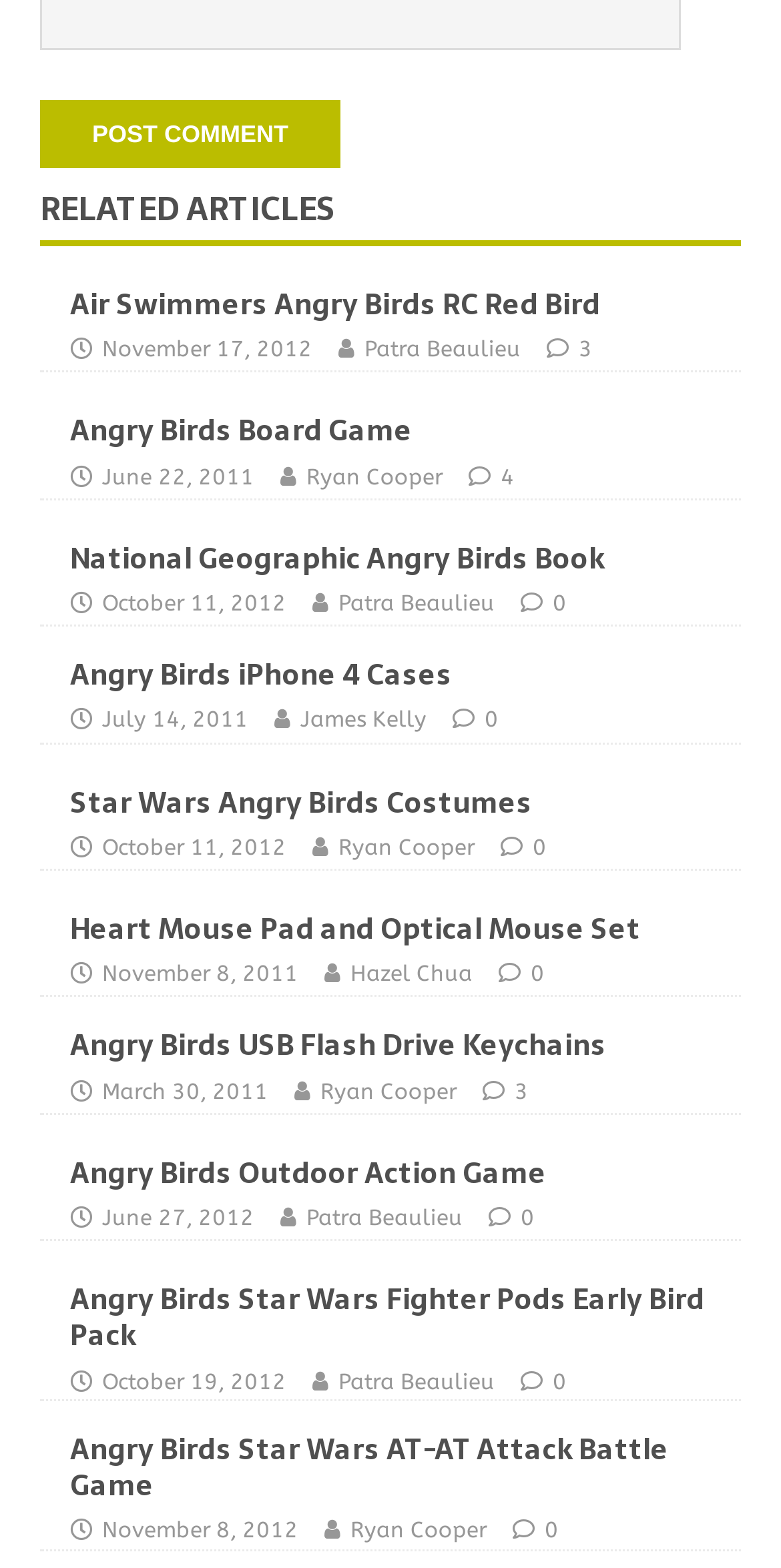Pinpoint the bounding box coordinates of the clickable area necessary to execute the following instruction: "Post a comment". The coordinates should be given as four float numbers between 0 and 1, namely [left, top, right, bottom].

[0.051, 0.064, 0.436, 0.107]